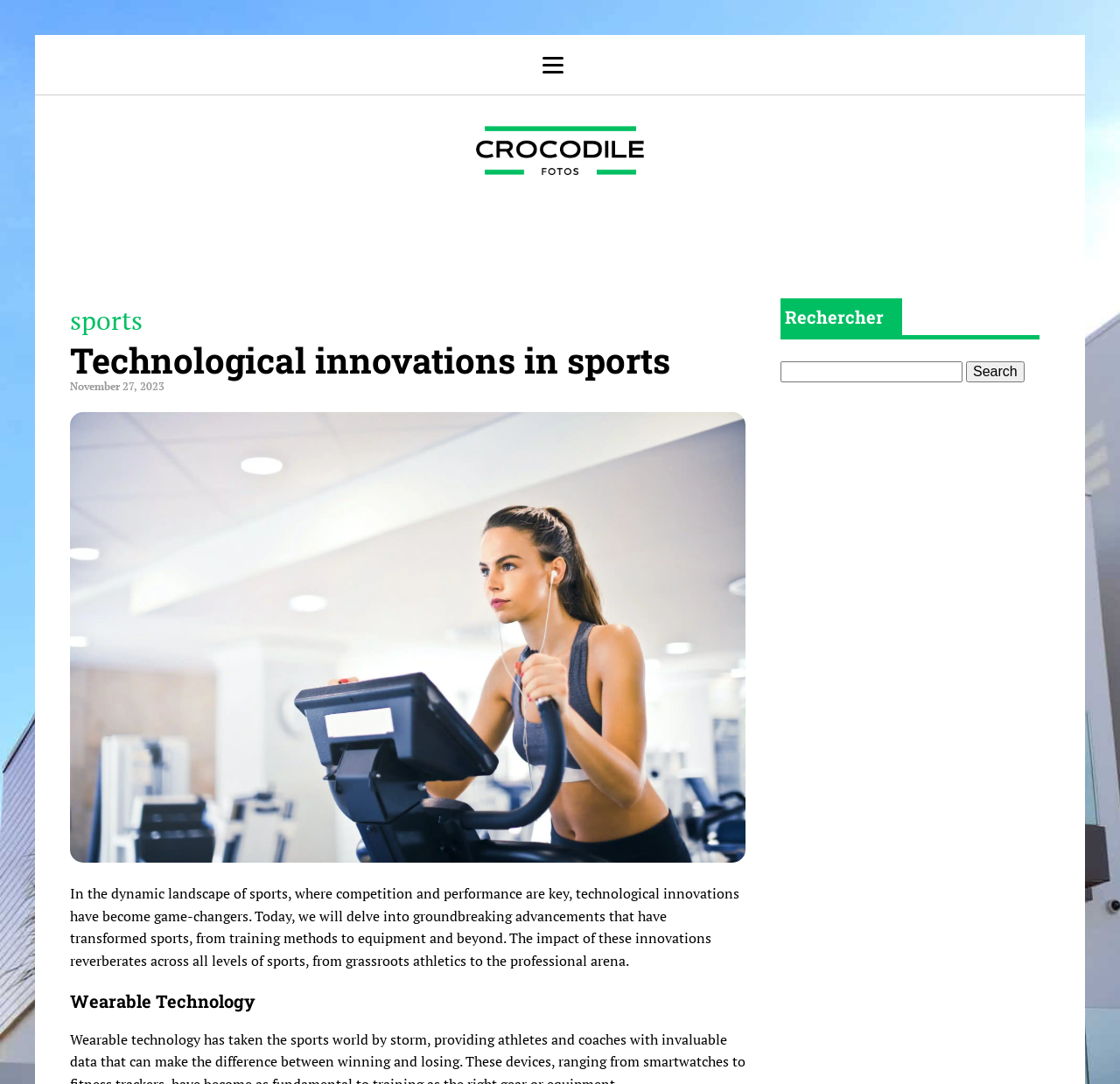From the screenshot, find the bounding box of the UI element matching this description: "sports". Supply the bounding box coordinates in the form [left, top, right, bottom], each a float between 0 and 1.

[0.062, 0.279, 0.127, 0.311]